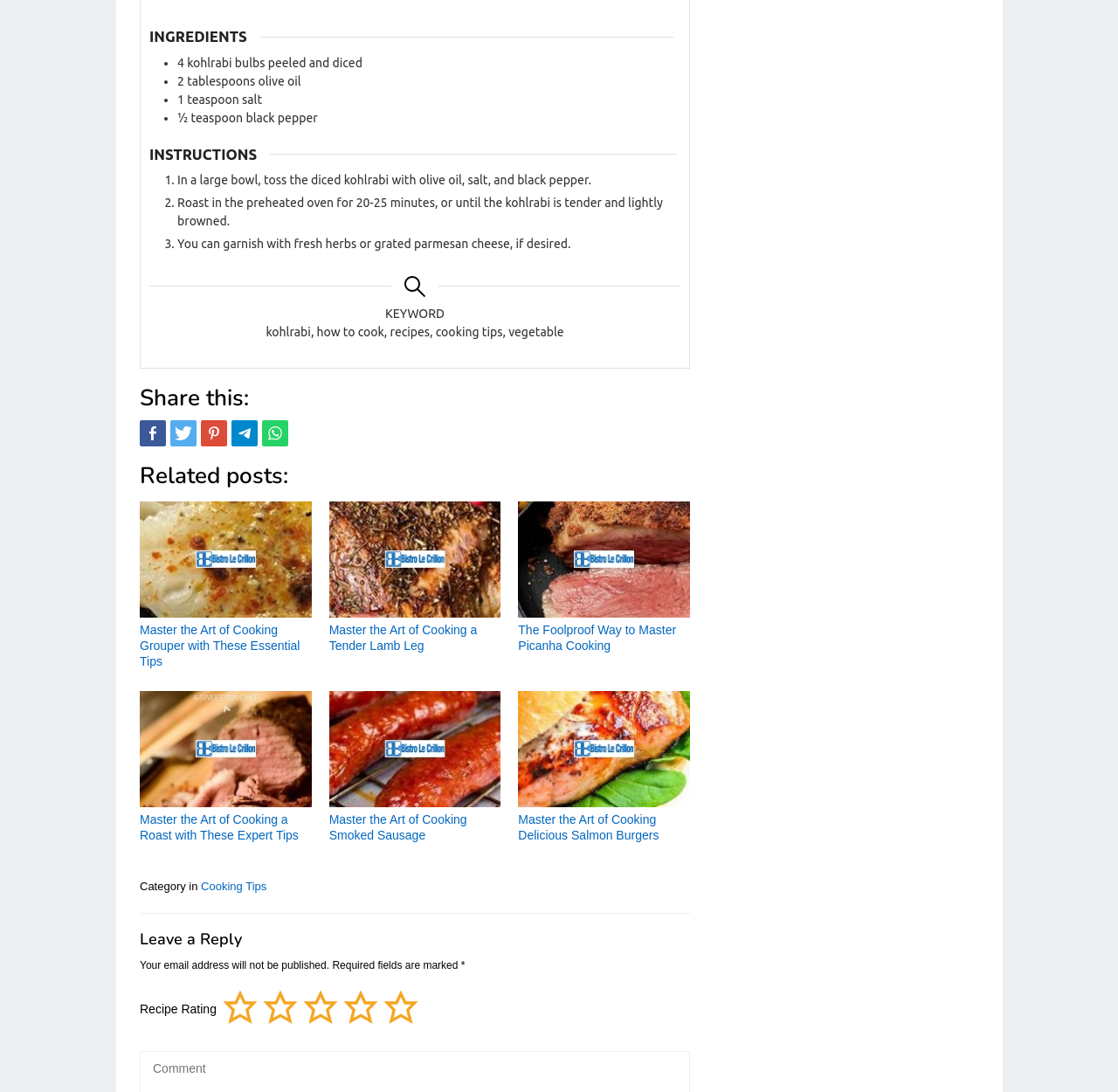What is the category of the recipe?
Please provide a detailed answer to the question.

The category of the recipe is mentioned in the footer section of the webpage, which states 'Category in Cooking Tips'. This indicates that the recipe falls under the category of cooking tips.